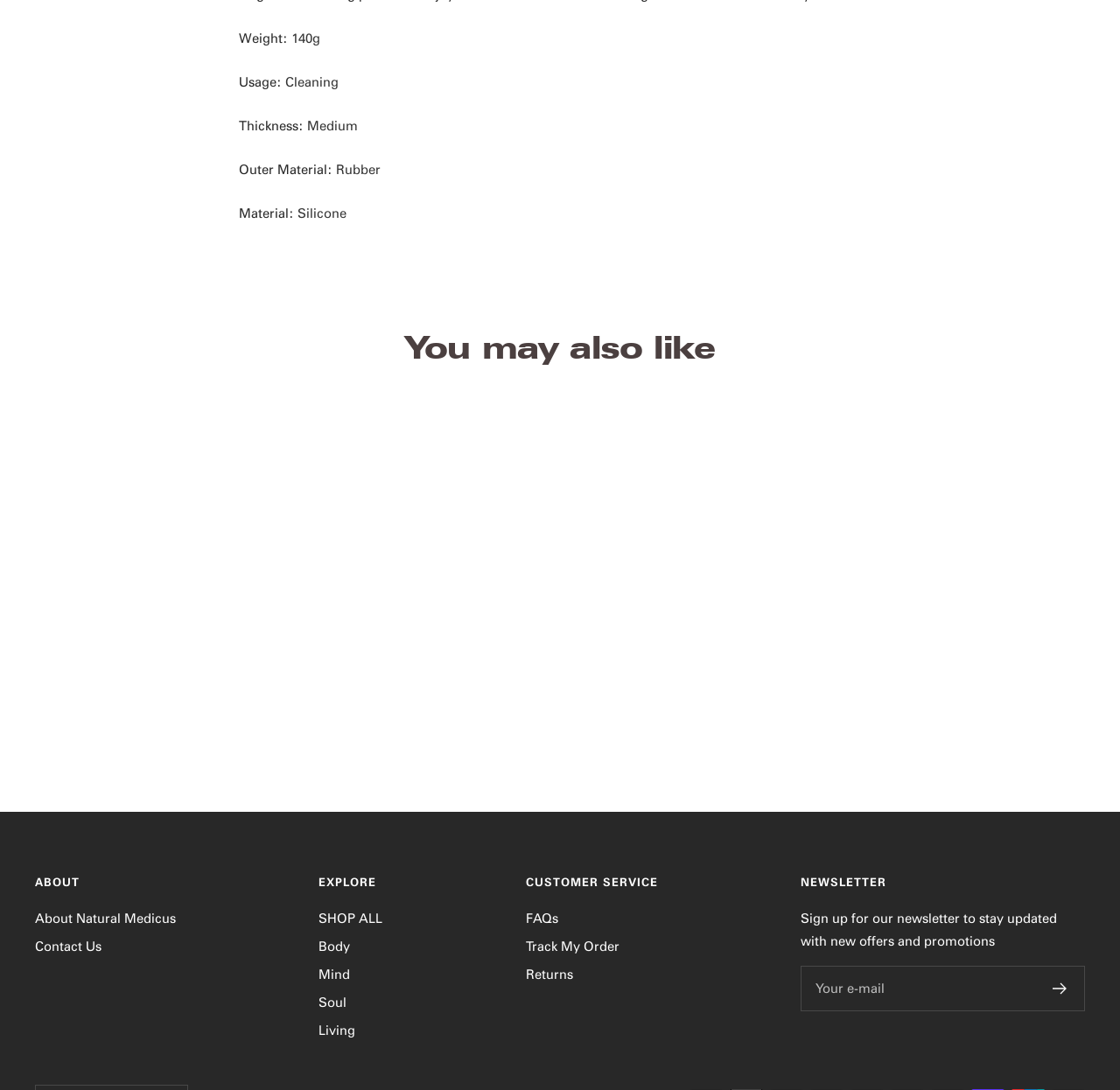Please determine the bounding box coordinates for the UI element described as: "parent_node: SAVE $7.00".

[0.738, 0.373, 0.947, 0.588]